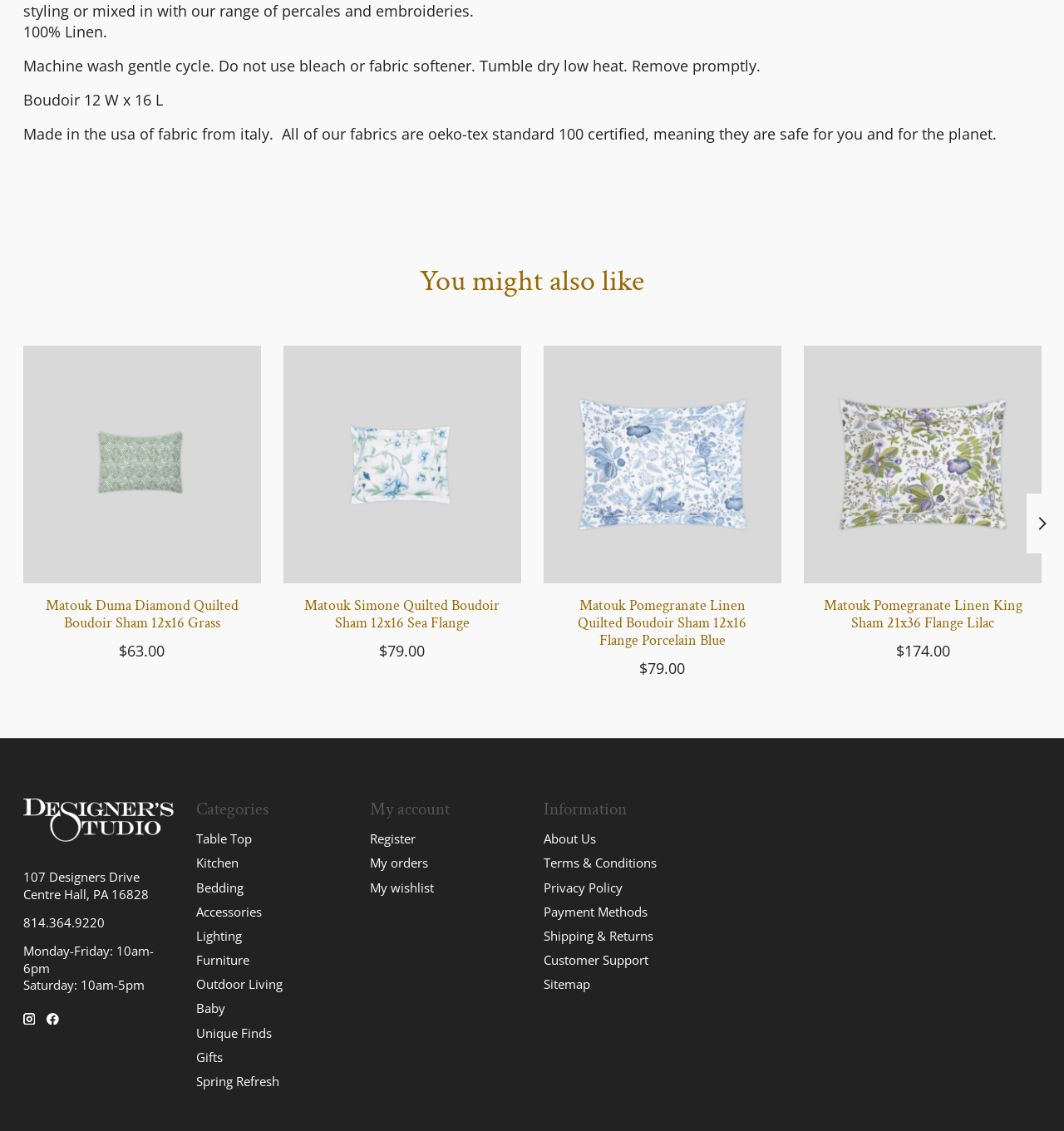How many categories are listed on the webpage? Using the information from the screenshot, answer with a single word or phrase.

12